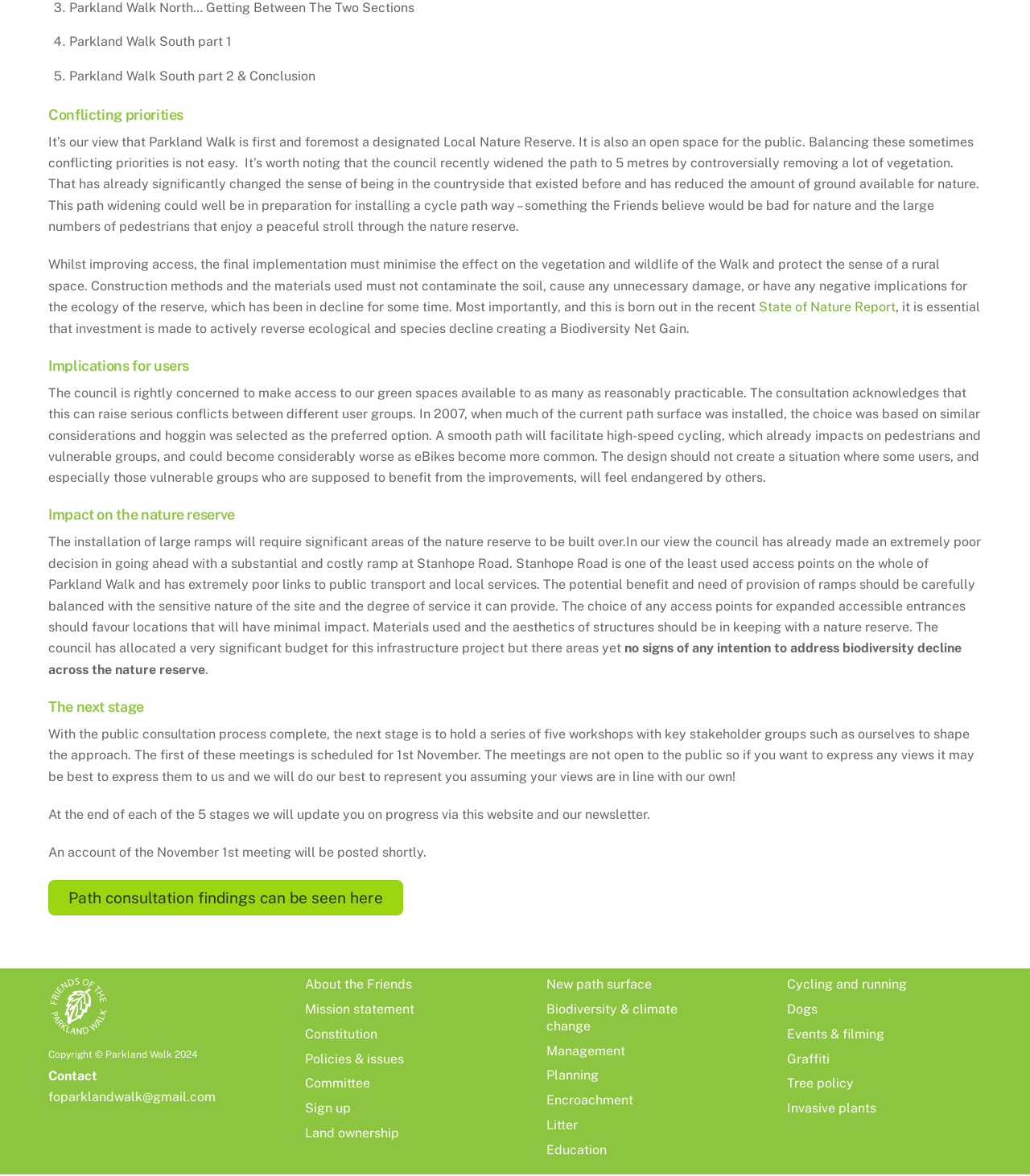Determine the bounding box coordinates of the clickable area required to perform the following instruction: "Click the 'State of Nature Report' link". The coordinates should be represented as four float numbers between 0 and 1: [left, top, right, bottom].

[0.737, 0.255, 0.87, 0.268]